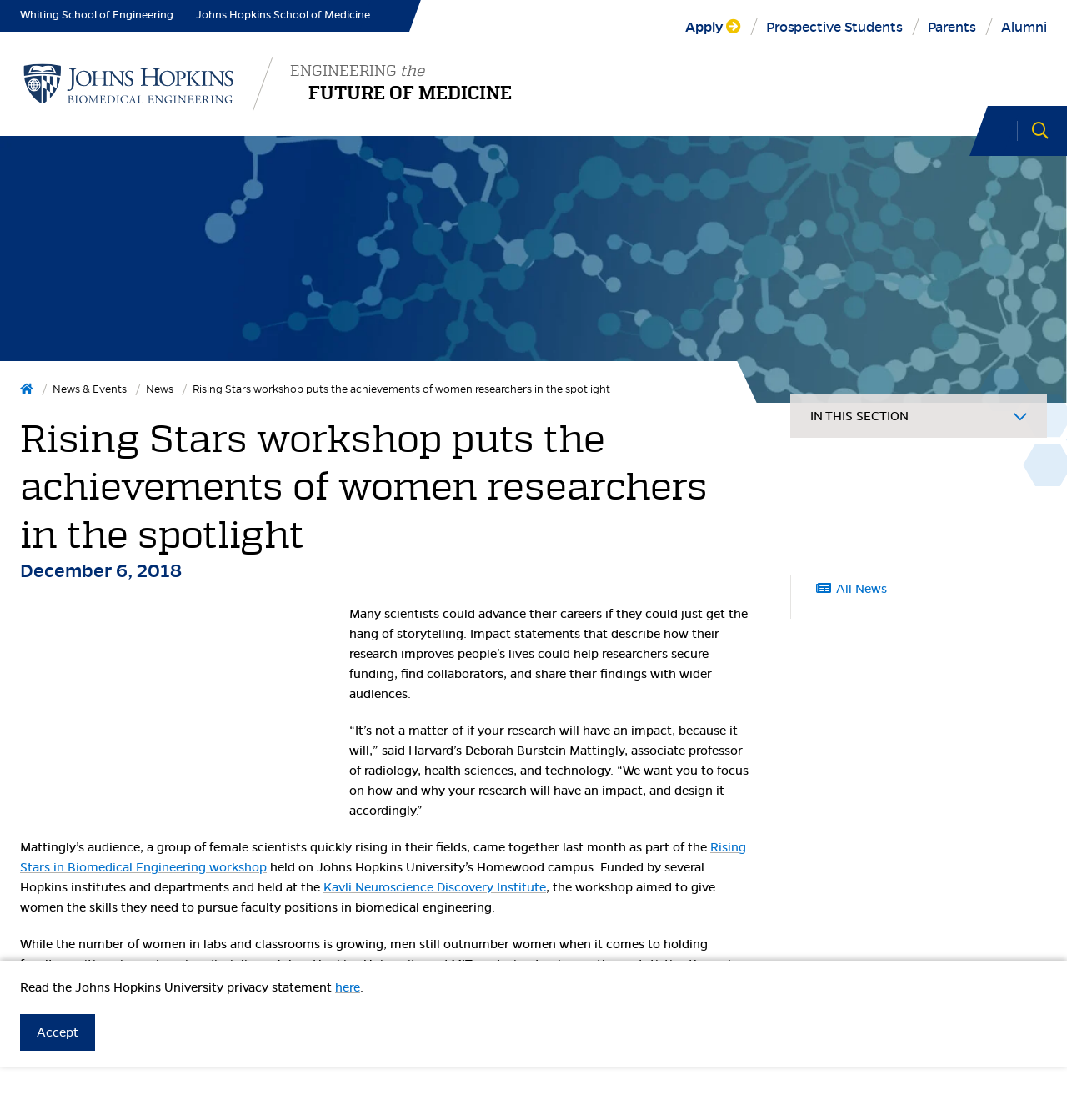Determine the bounding box coordinates of the clickable region to execute the instruction: "Read News & Events". The coordinates should be four float numbers between 0 and 1, denoted as [left, top, right, bottom].

[0.049, 0.341, 0.119, 0.353]